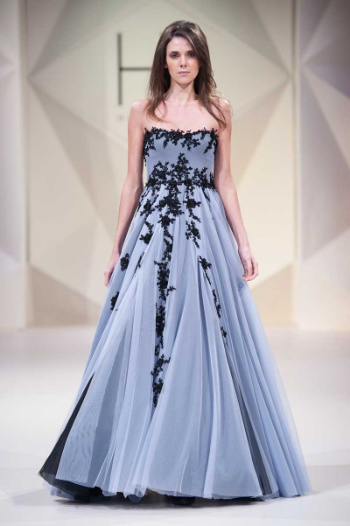Refer to the image and answer the question with as much detail as possible: What is the theme of the fashion collection?

The caption states that the spectacular look is part of the 'Fashion Forward Dubai 2013' collection, which reflects a blend of innovation and artistry in contemporary fashion.